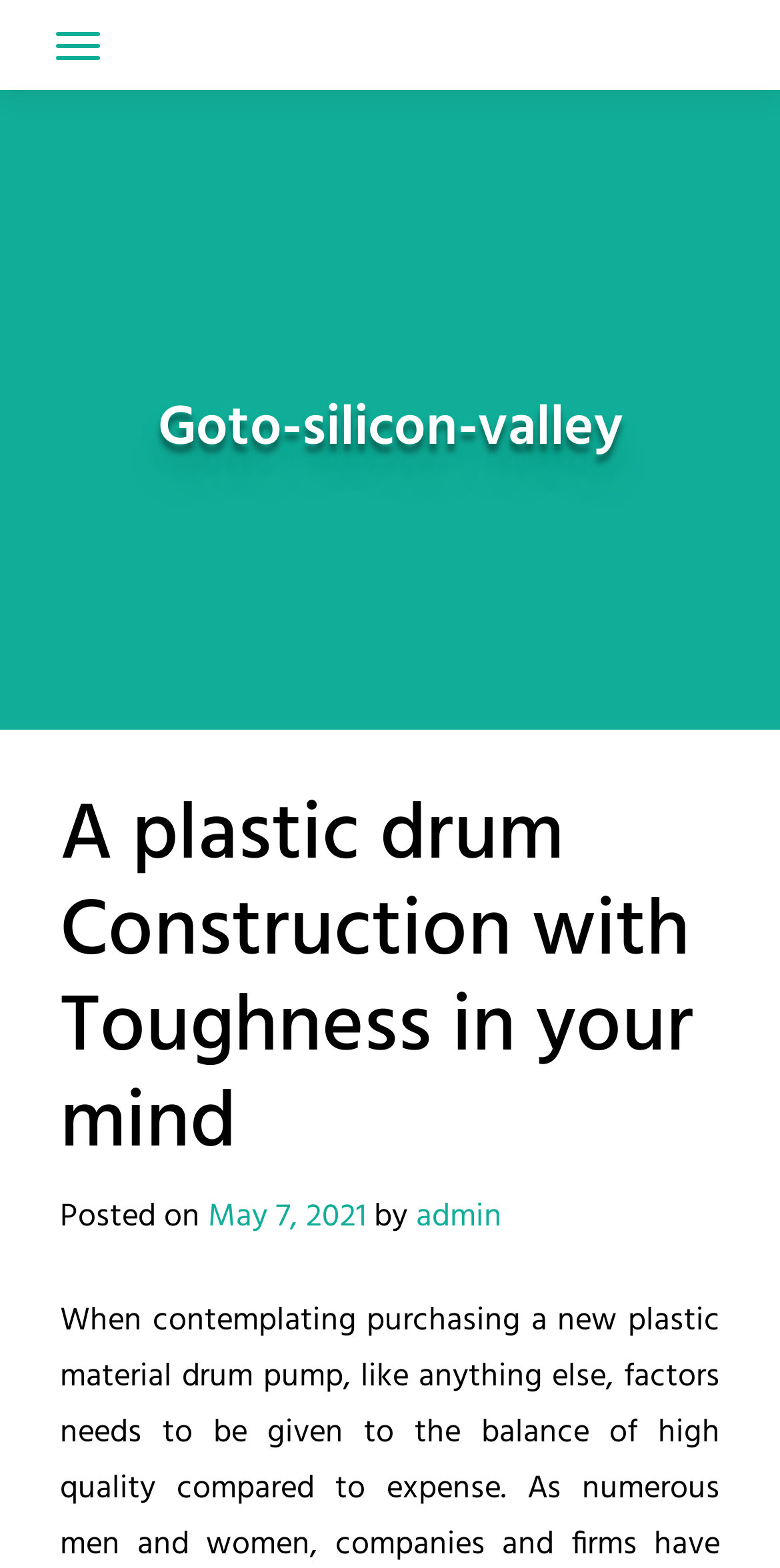Provide a one-word or short-phrase answer to the question:
When was the article posted?

May 7, 2021